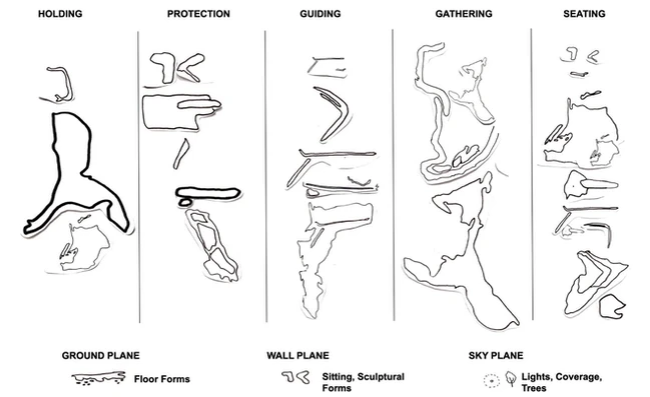Analyze the image and deliver a detailed answer to the question: What is the color of the background in the image?

The shapes in the image are outlined in black against a white background, which enhances their minimalist aesthetic and conveys a range of functional design elements.